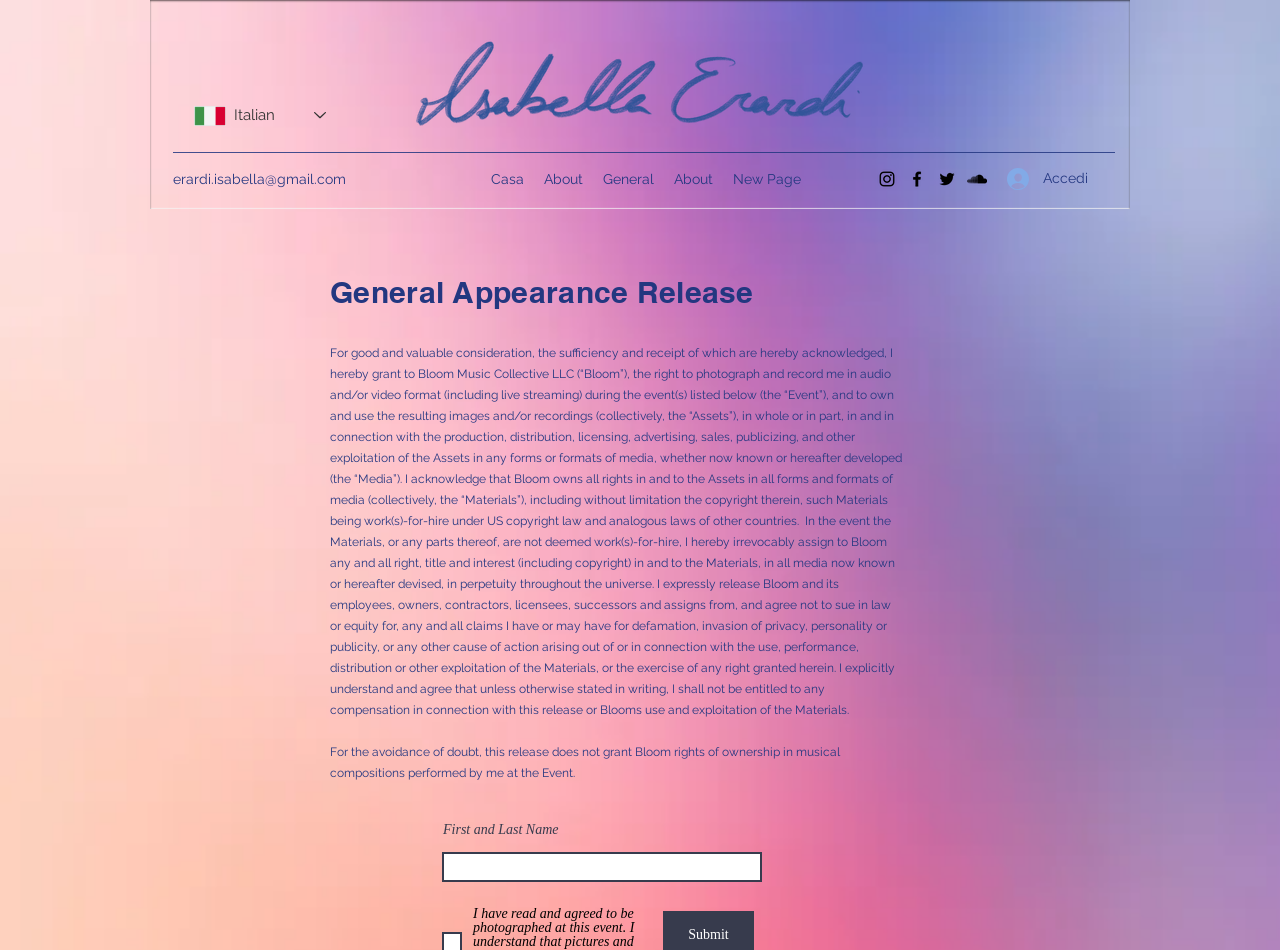Locate the bounding box coordinates of the clickable part needed for the task: "Click on the Isabella Erardi logo".

[0.291, 0.033, 0.712, 0.146]